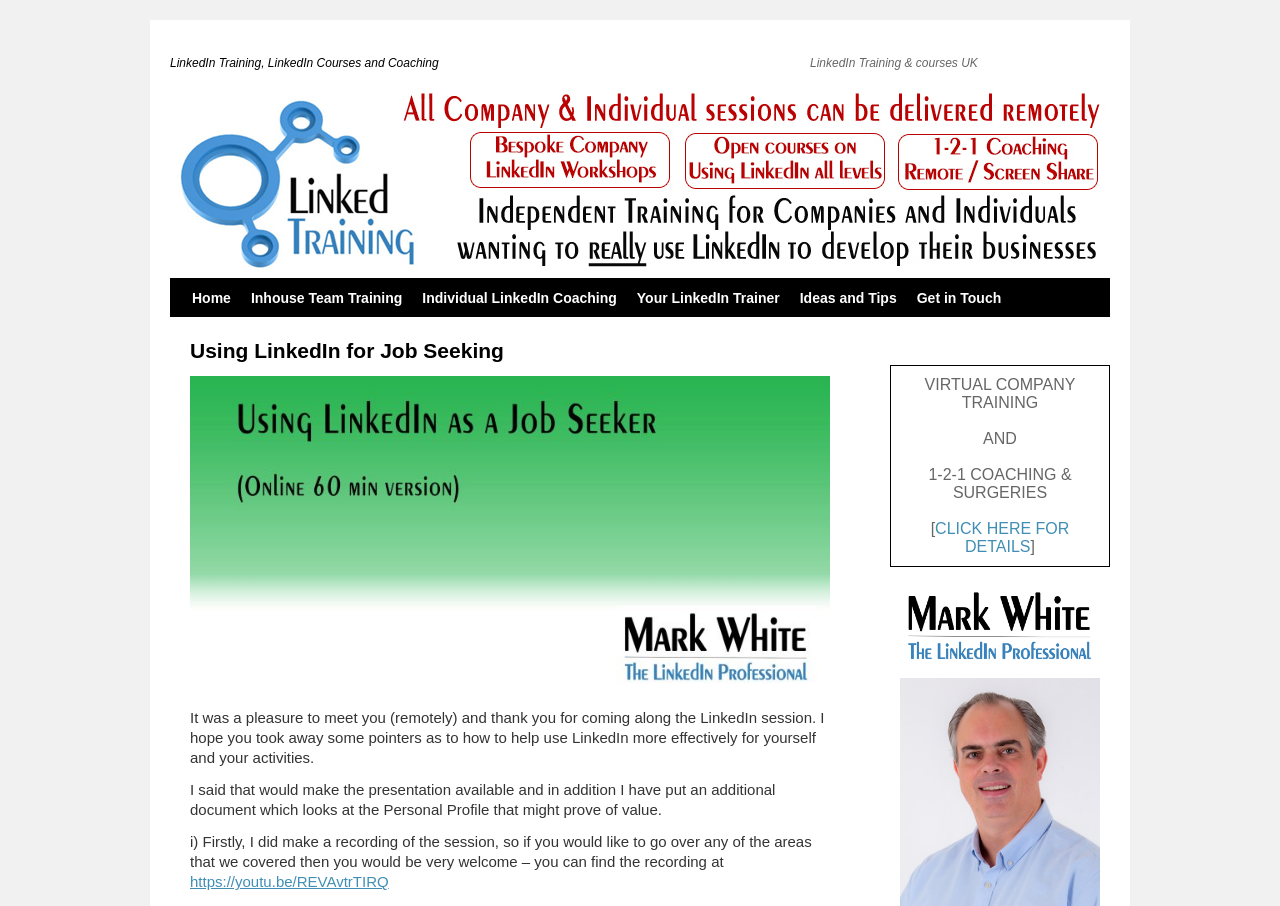Kindly determine the bounding box coordinates for the area that needs to be clicked to execute this instruction: "Click on Home".

[0.142, 0.308, 0.188, 0.35]